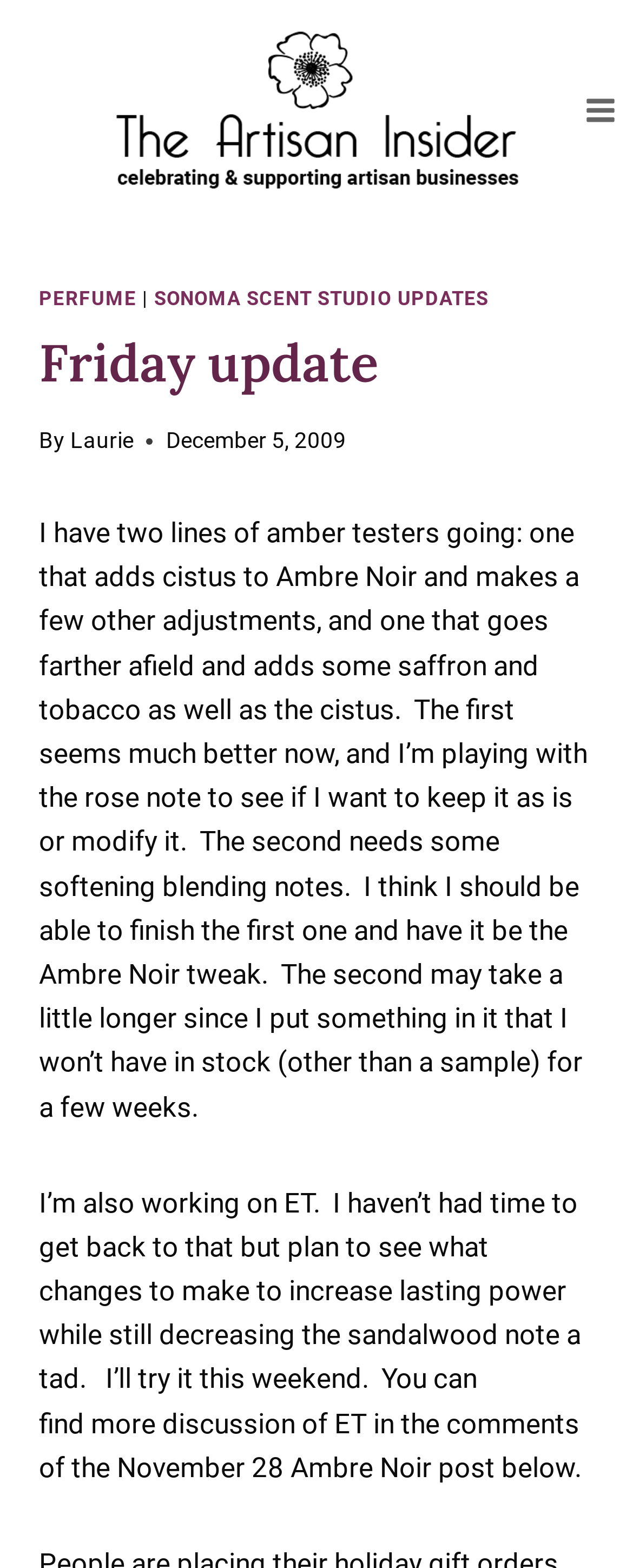Answer the question below using just one word or a short phrase: 
What is being added to Ambre Noir in one of the lines?

Cistus